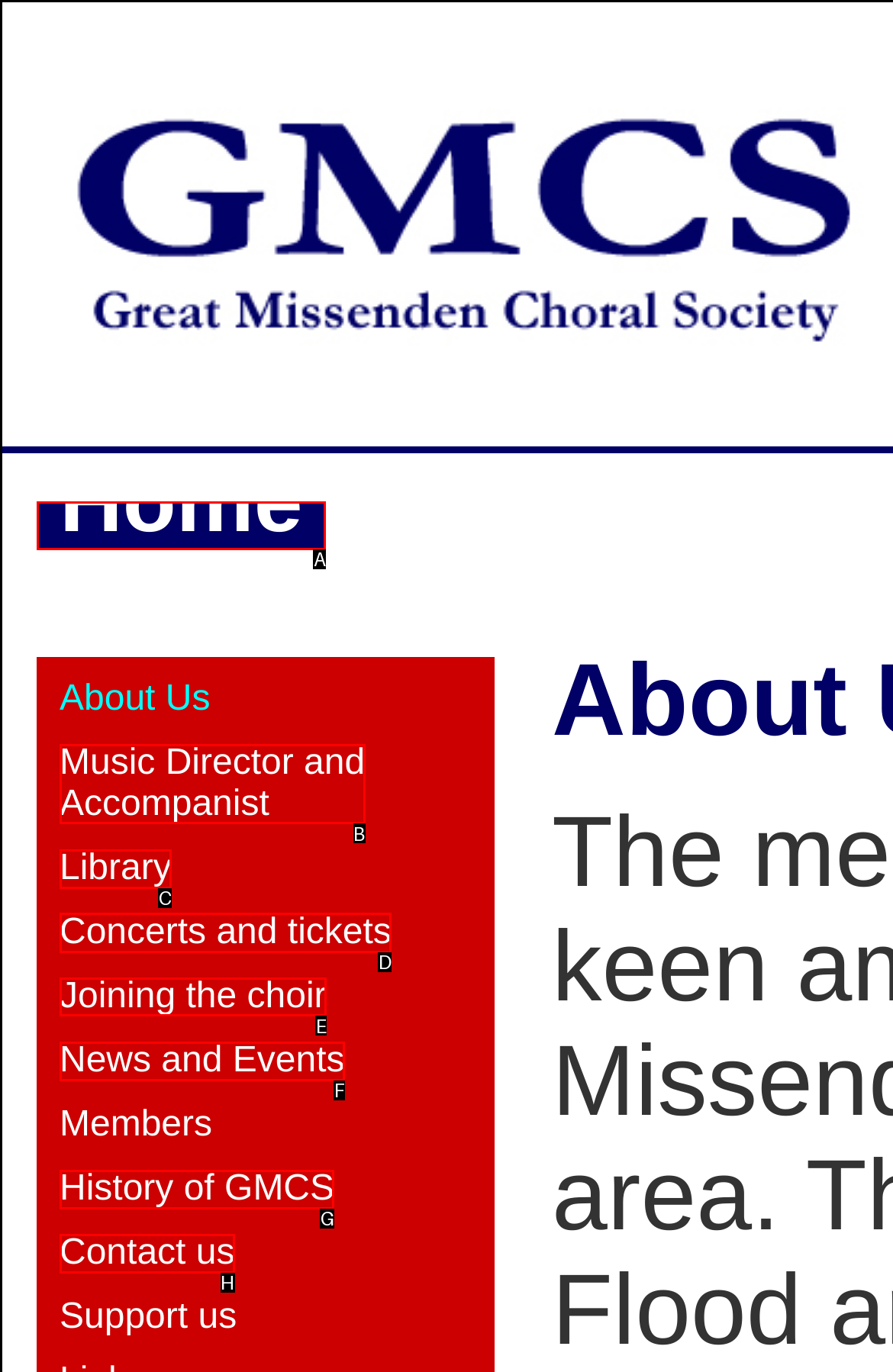Select the correct UI element to click for this task: explore the choir's history.
Answer using the letter from the provided options.

G